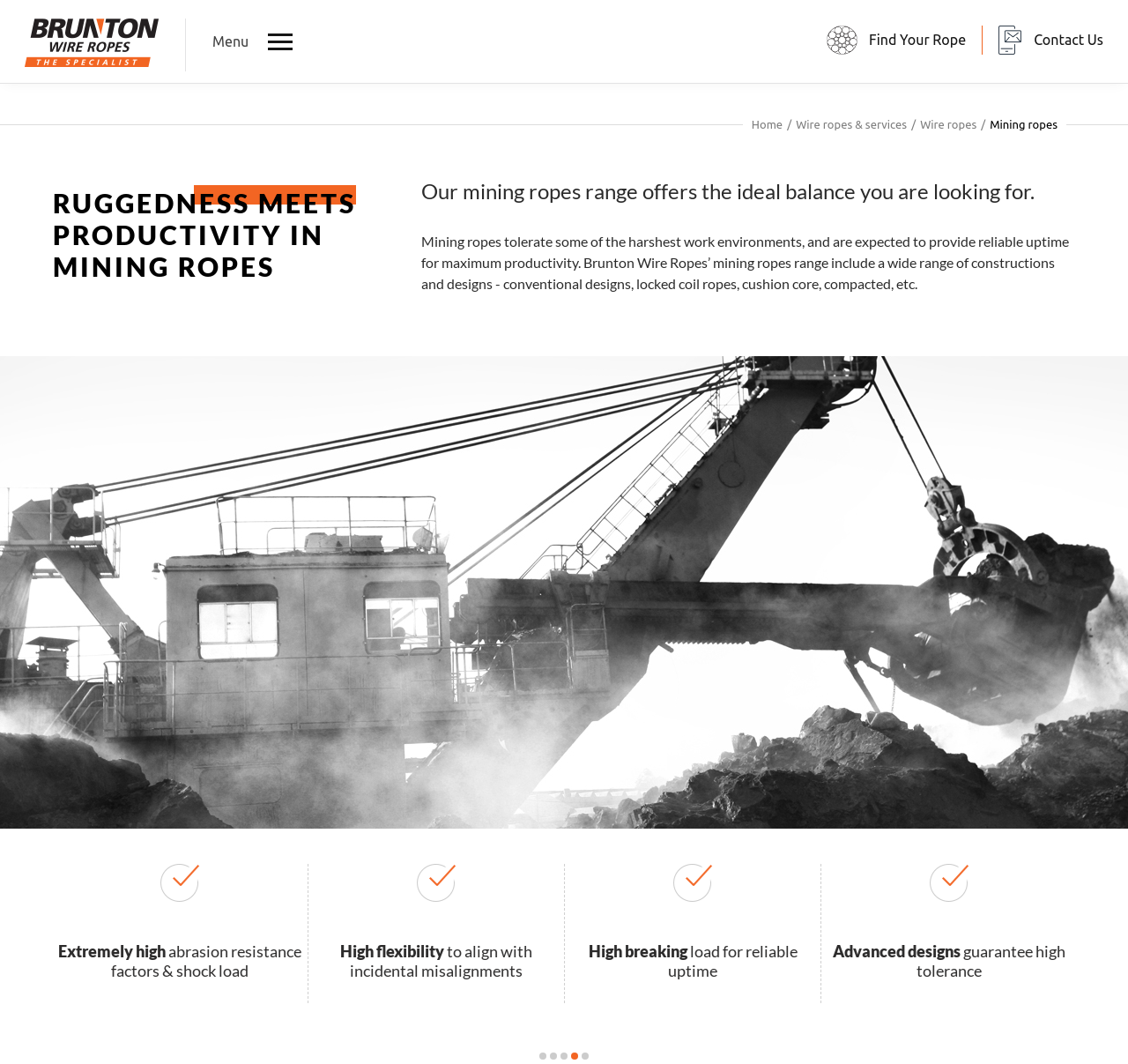Please provide a comprehensive answer to the question below using the information from the image: What are the characteristics of mining ropes?

The characteristics of mining ropes are obtained from the figures and StaticText elements inside the generic element, which describe the features of mining ropes, including high abrasion resistance, flexibility, and breaking load.